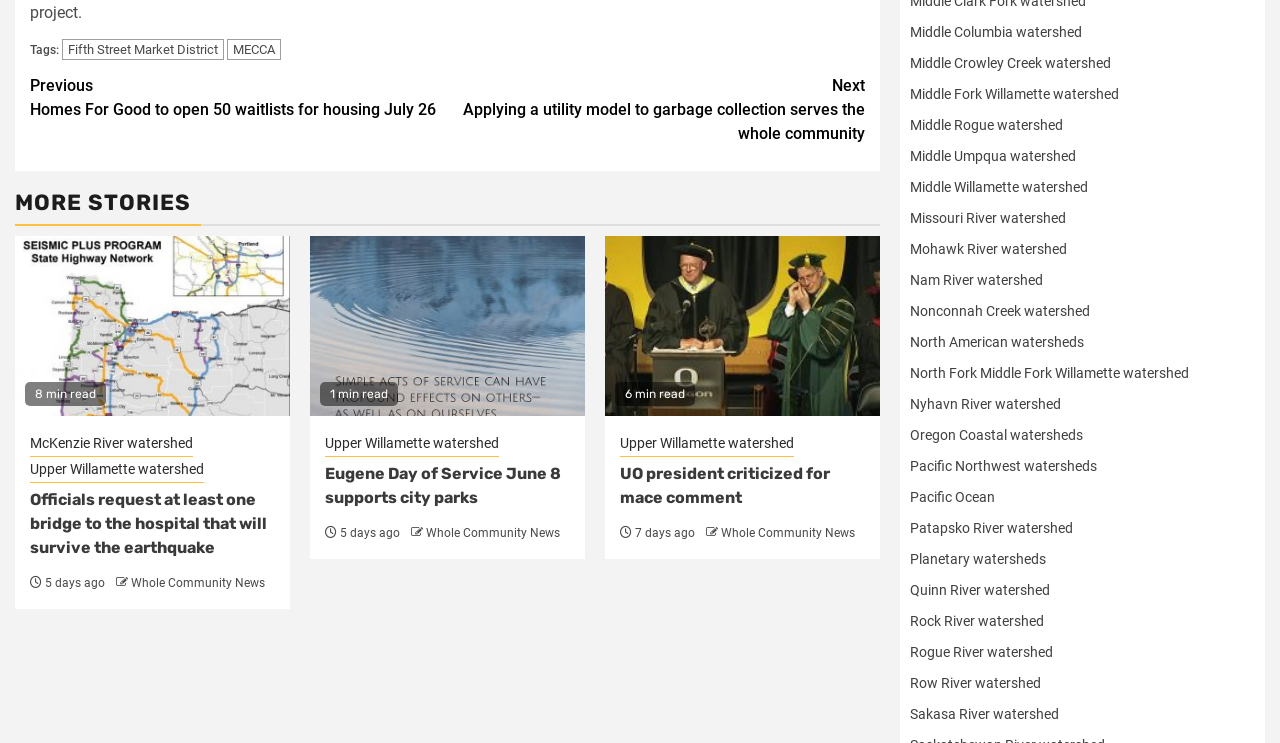What is the watershed mentioned in the link at the bottom of the page?
Could you answer the question with a detailed and thorough explanation?

I found a list of links at the bottom of the page, and the last link is 'Row River watershed', which suggests that it is one of the watersheds mentioned on this webpage.